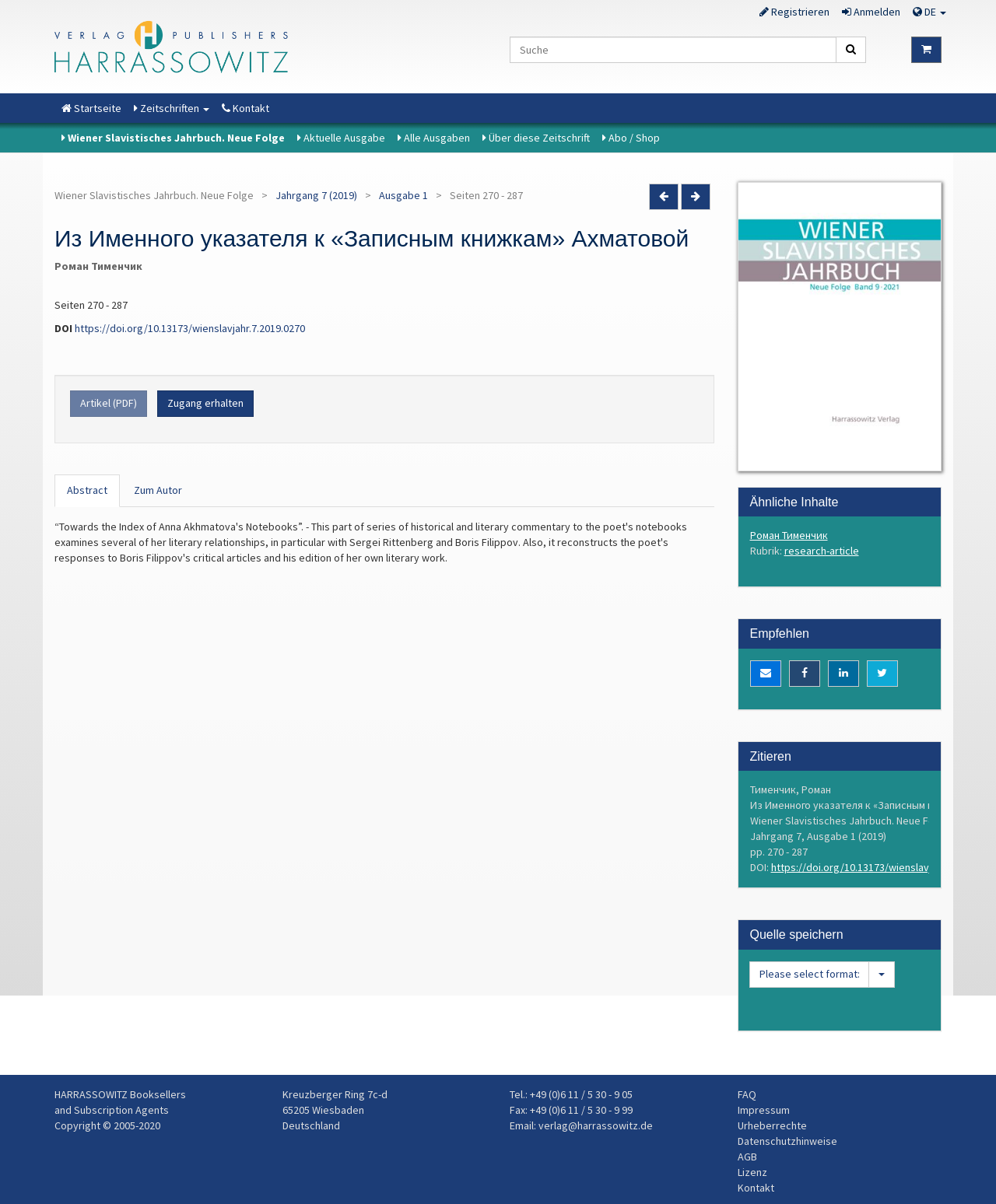Use a single word or phrase to answer the question:
What is the name of the journal?

Wiener Slavistisches Jahrbuch. Neue Folge